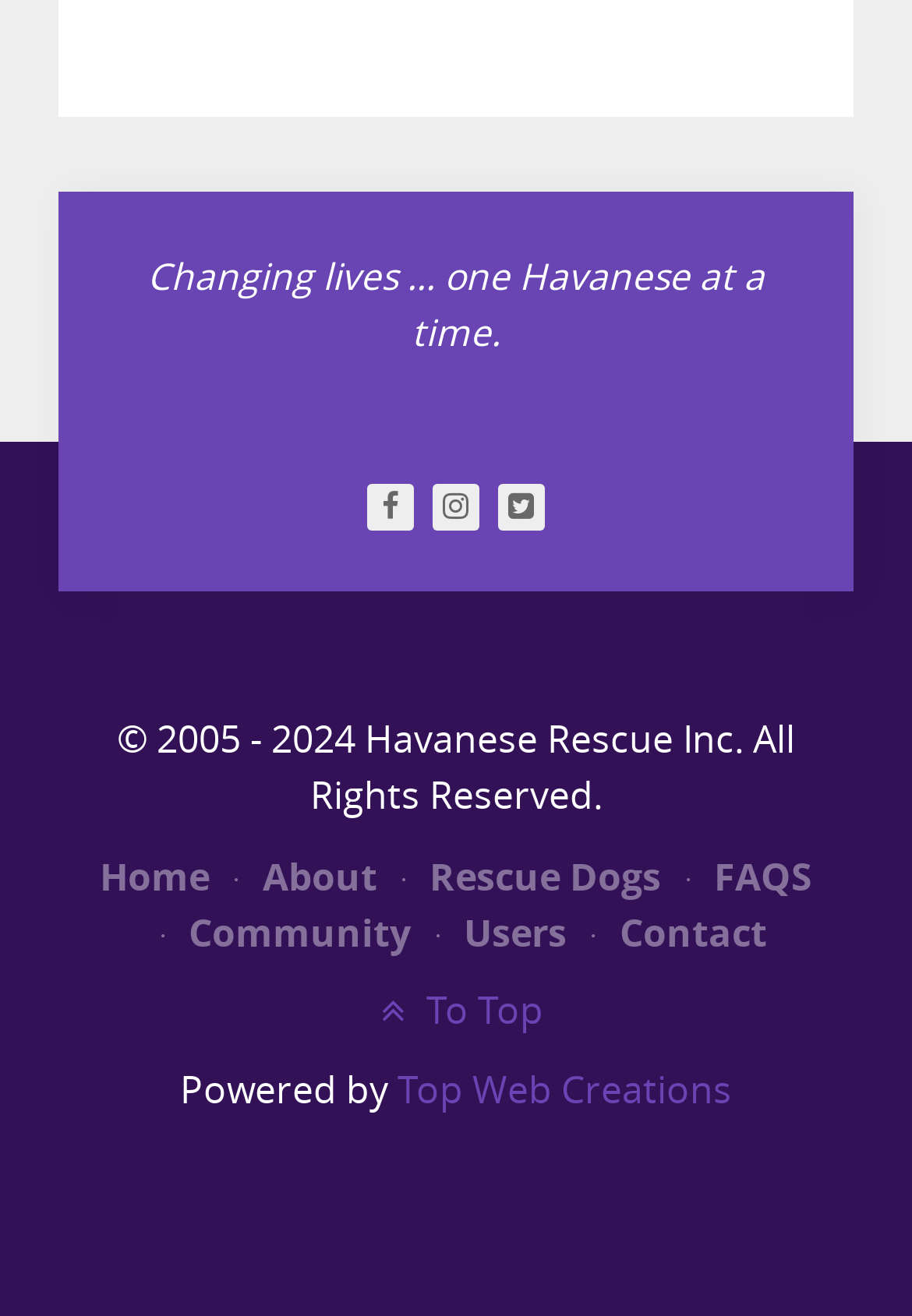Pinpoint the bounding box coordinates of the element that must be clicked to accomplish the following instruction: "Learn about Havanese Rescue Inc.". The coordinates should be in the format of four float numbers between 0 and 1, i.e., [left, top, right, bottom].

[0.24, 0.647, 0.413, 0.686]